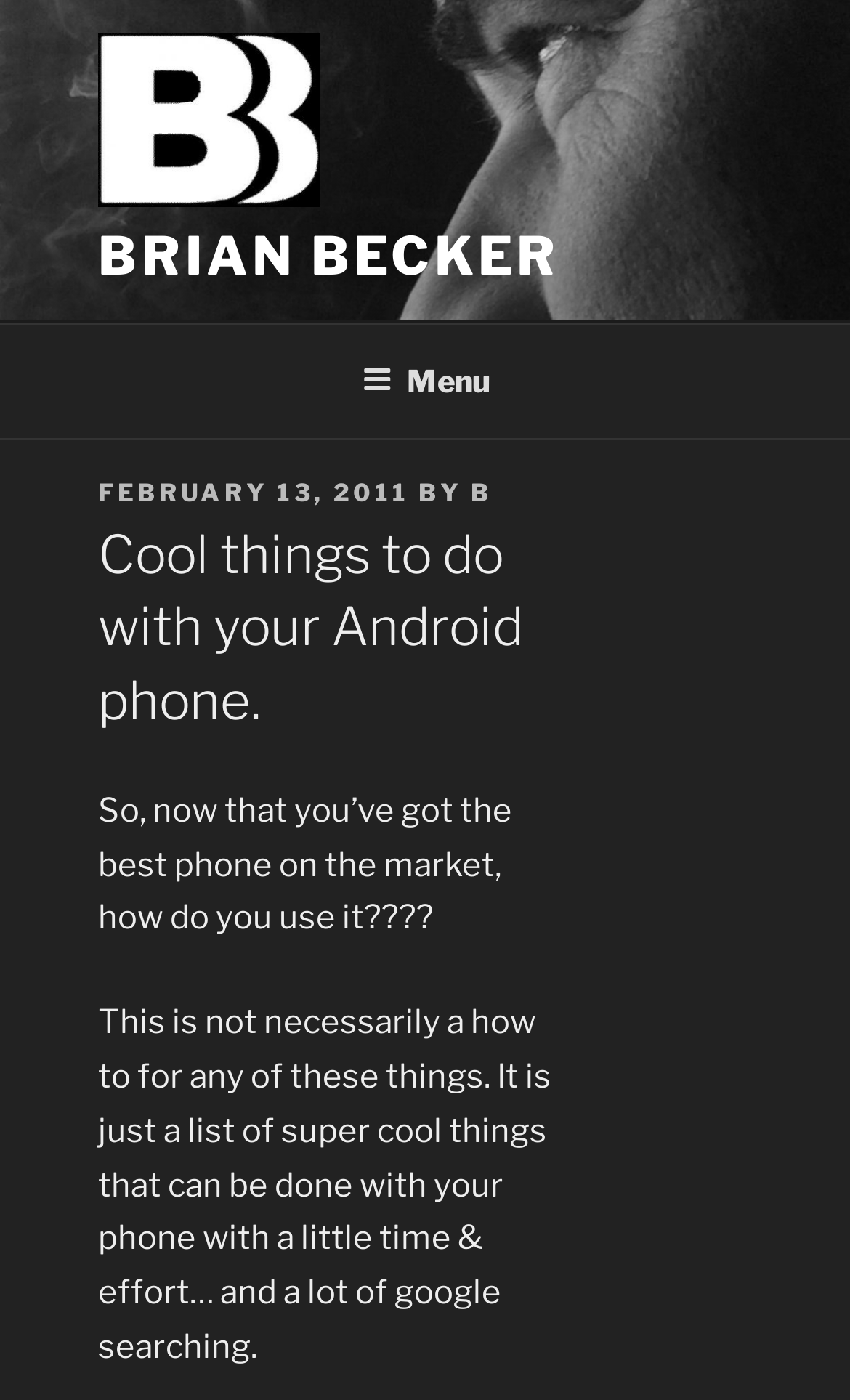What is the main topic of the post?
Provide a short answer using one word or a brief phrase based on the image.

Android phone